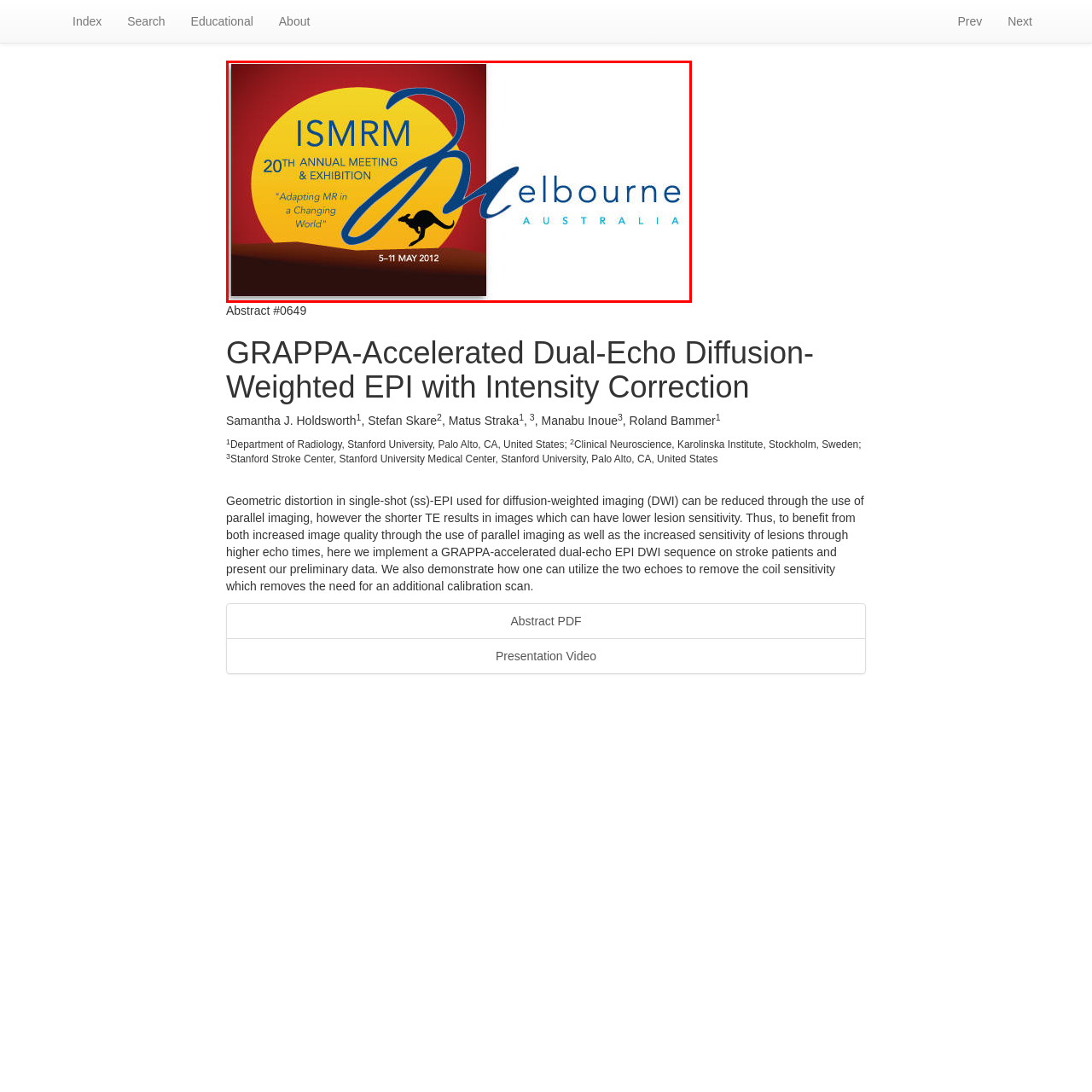Inspect the section within the red border, In which city is the event taking place? Provide a one-word or one-phrase answer.

Melbourne